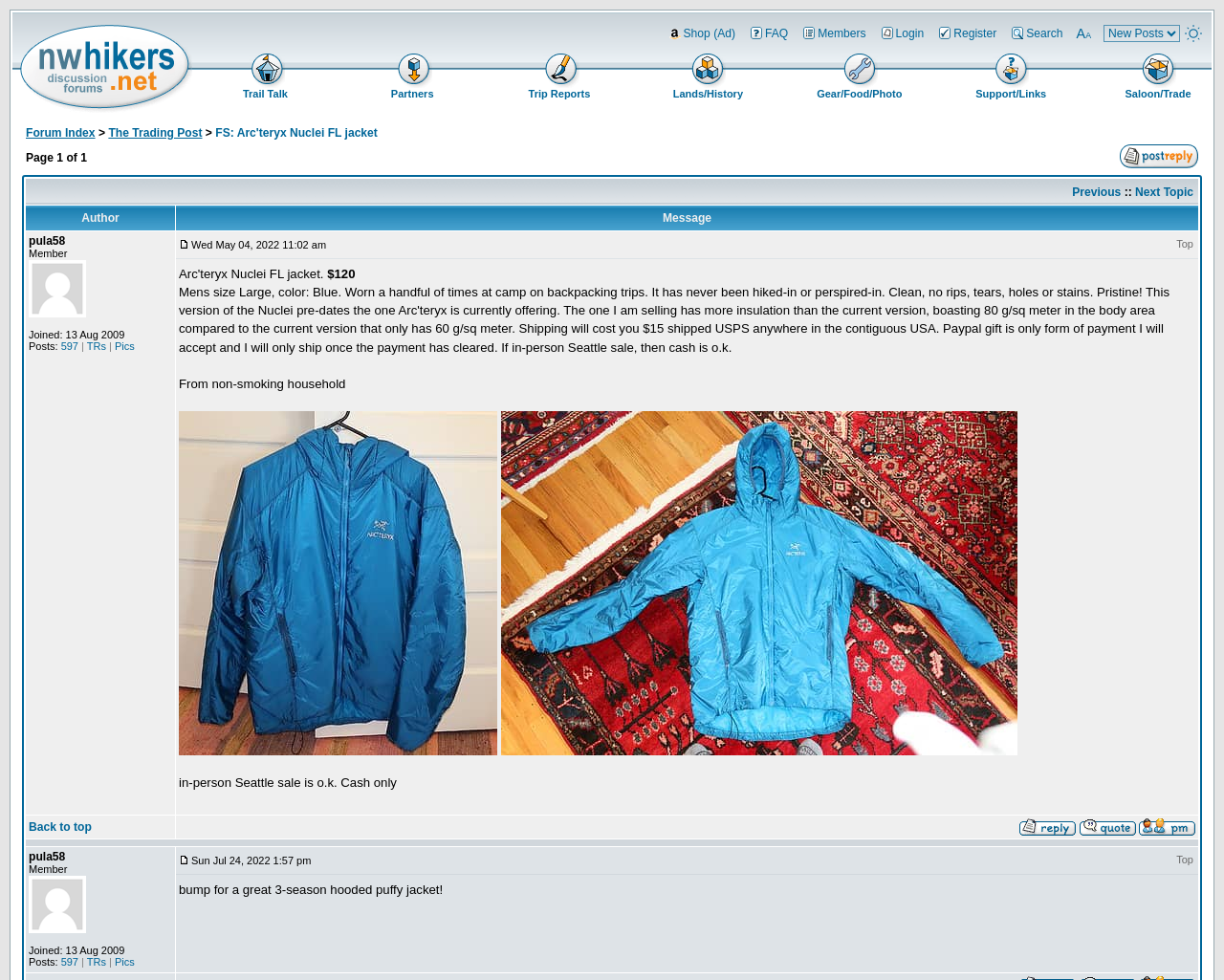Please provide a brief answer to the following inquiry using a single word or phrase:
What is the topic of this webpage?

FS: Arc'teryx Nuclei FL jacket